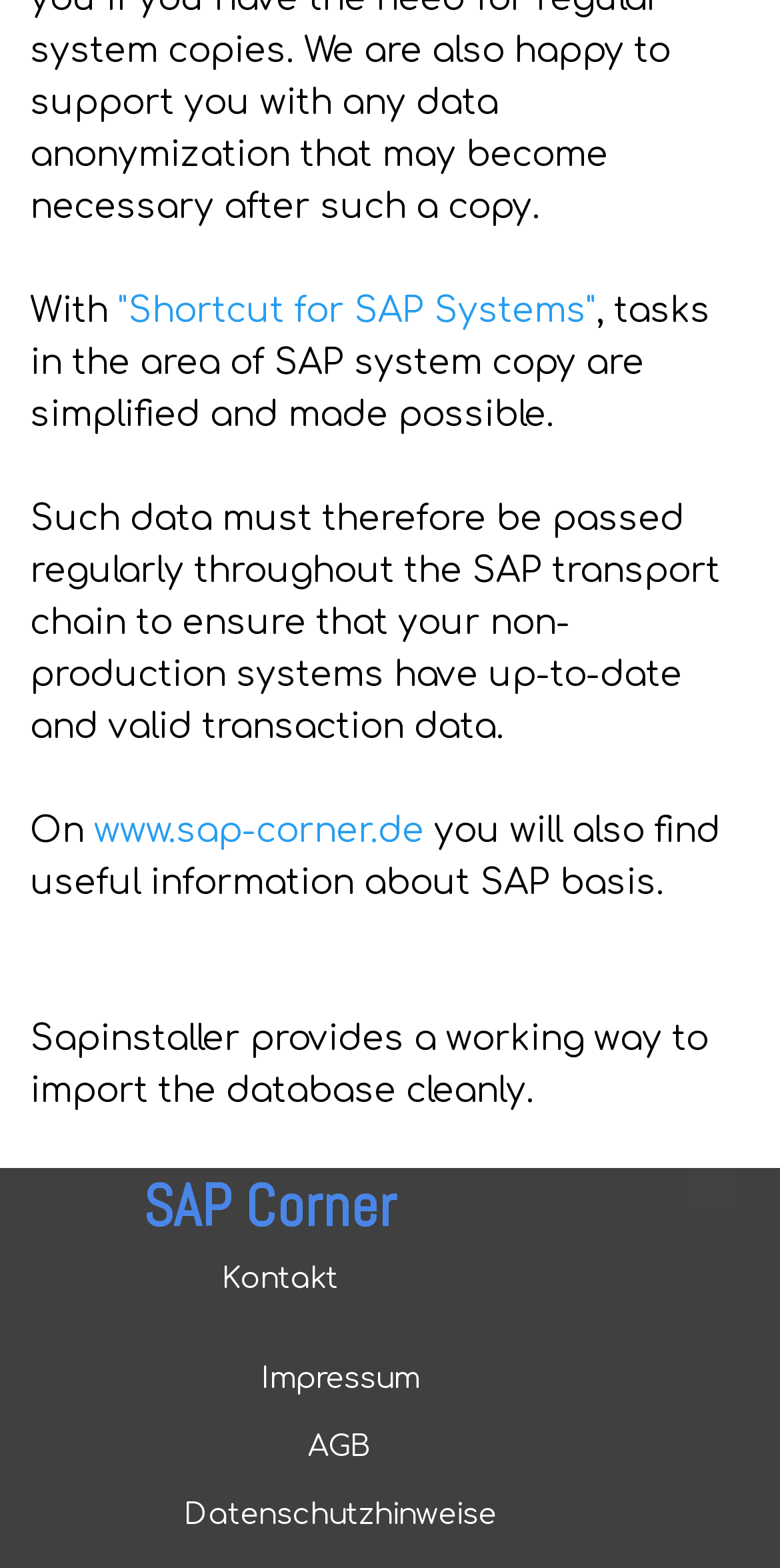What are the available links at the bottom of the page?
Please respond to the question with as much detail as possible.

At the bottom of the page, there are several links, including Kontakt, Impressum, AGB, and Datenschutzhinweise, which are likely related to contact information, imprint, terms and conditions, and data protection notices, respectively.